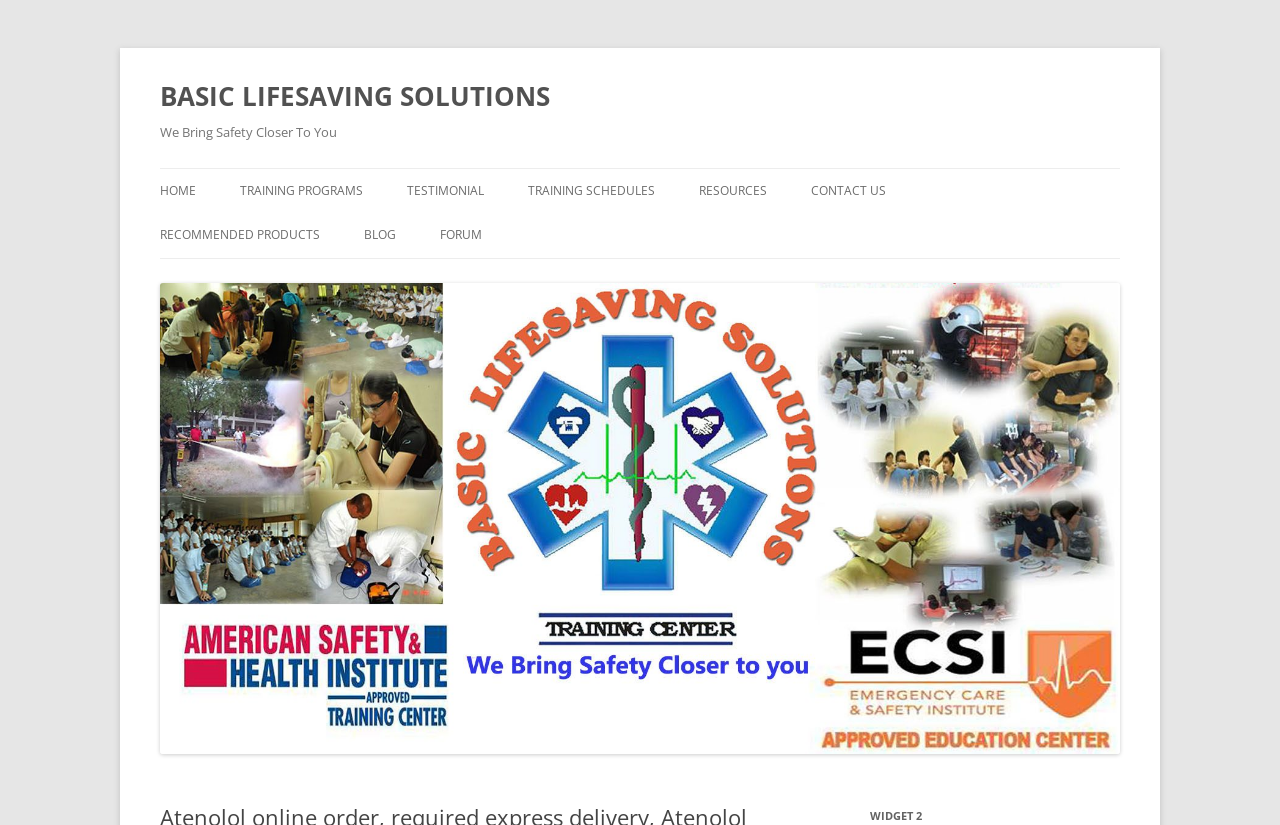What is the purpose of the website?
Answer the question with a single word or phrase derived from the image.

To provide lifesaving solutions